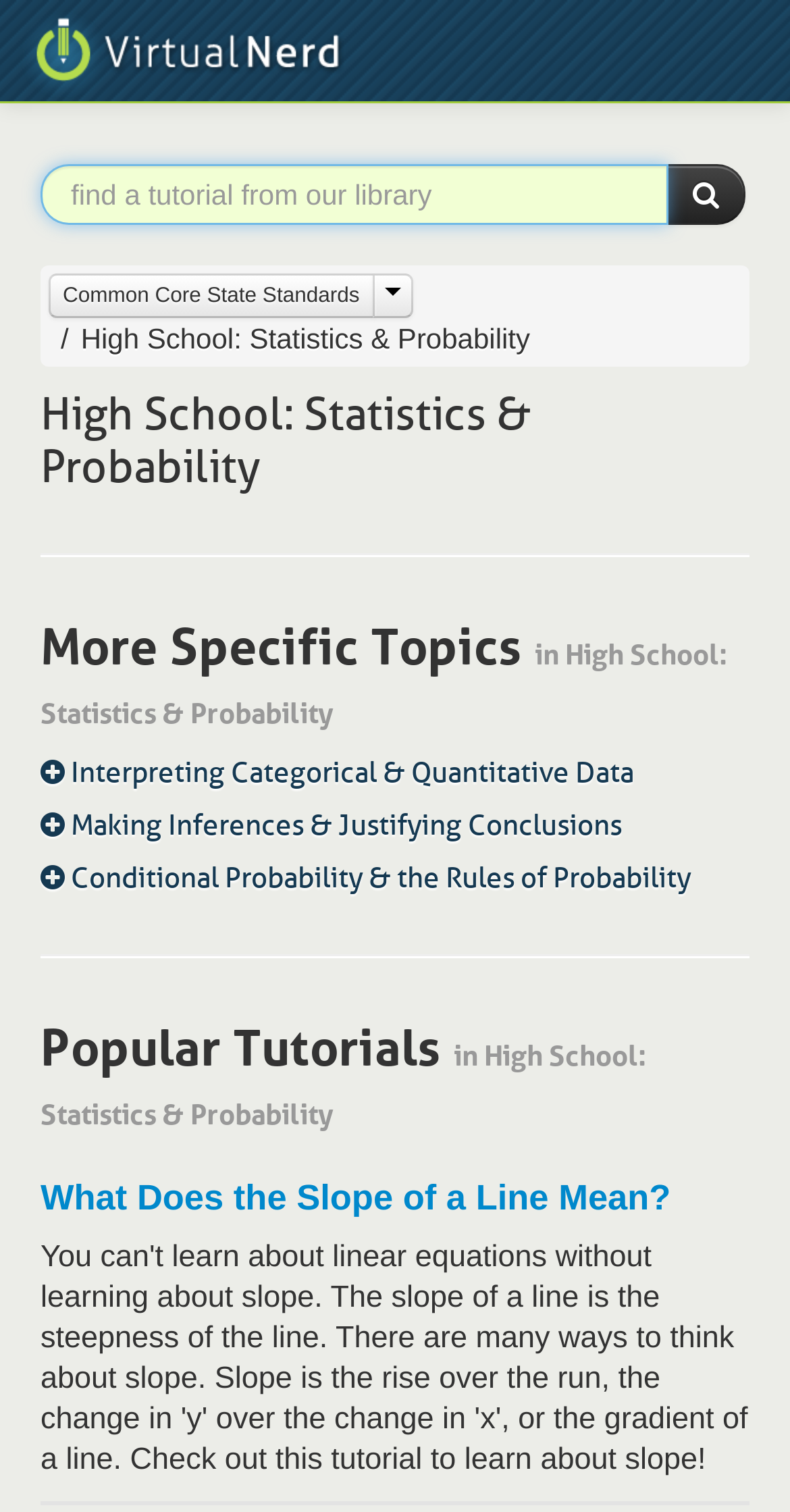What is the topic of the first popular tutorial?
Answer with a single word or phrase, using the screenshot for reference.

What Does the Slope of a Line Mean?